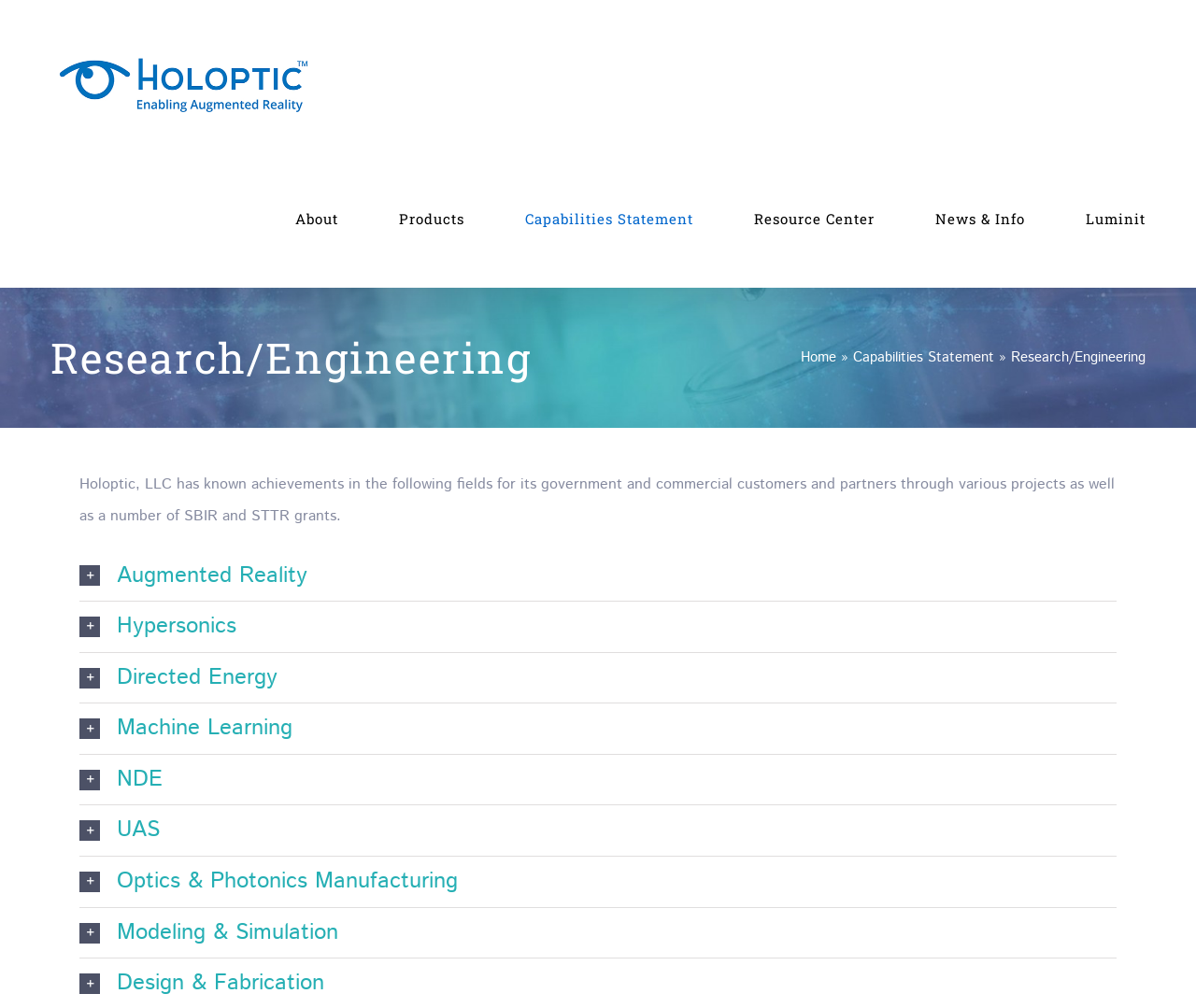How many tabs are there in the tab panel?
We need a detailed and exhaustive answer to the question. Please elaborate.

The tab panel is located below the main menu, and it has 7 tabs: 'Augmented Reality', 'Hypersonics', 'Directed Energy', 'Machine Learning', 'NDE', 'UAS', and 'Optics & Photonics Manufacturing'.